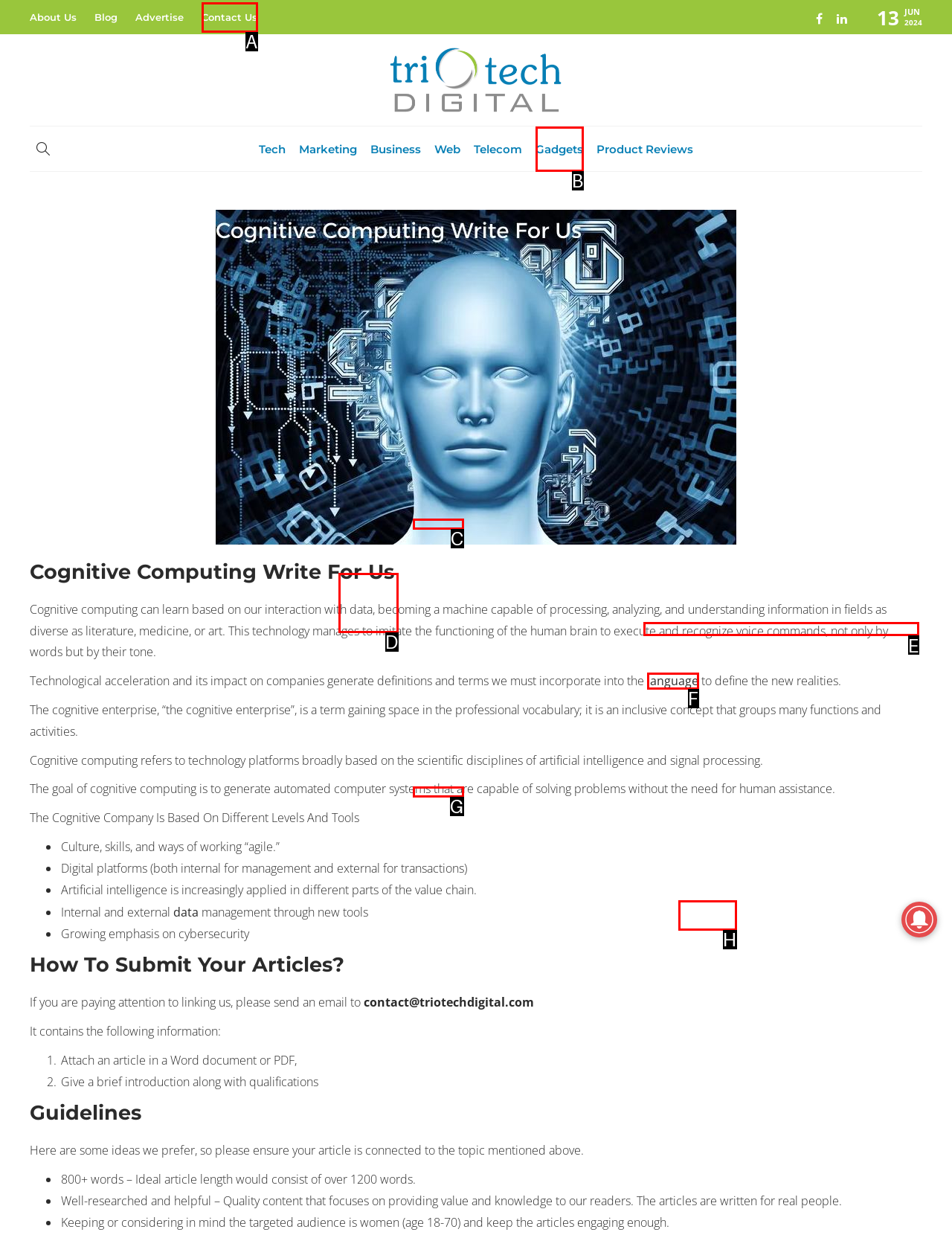Identify the letter corresponding to the UI element that matches this description: 4 weeks ago
Answer using only the letter from the provided options.

C